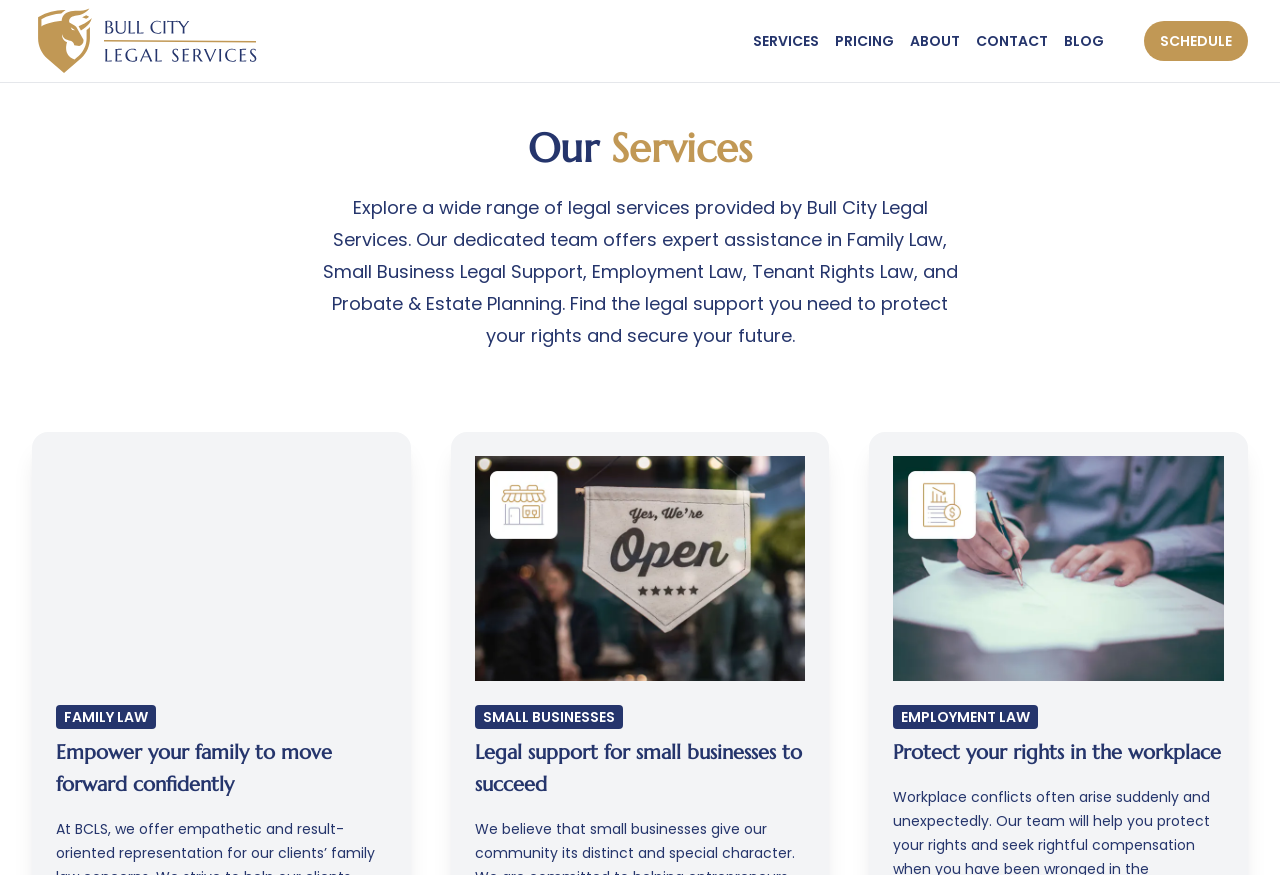What is the purpose of Bull City Legal Services?
Using the image provided, answer with just one word or phrase.

Legal support